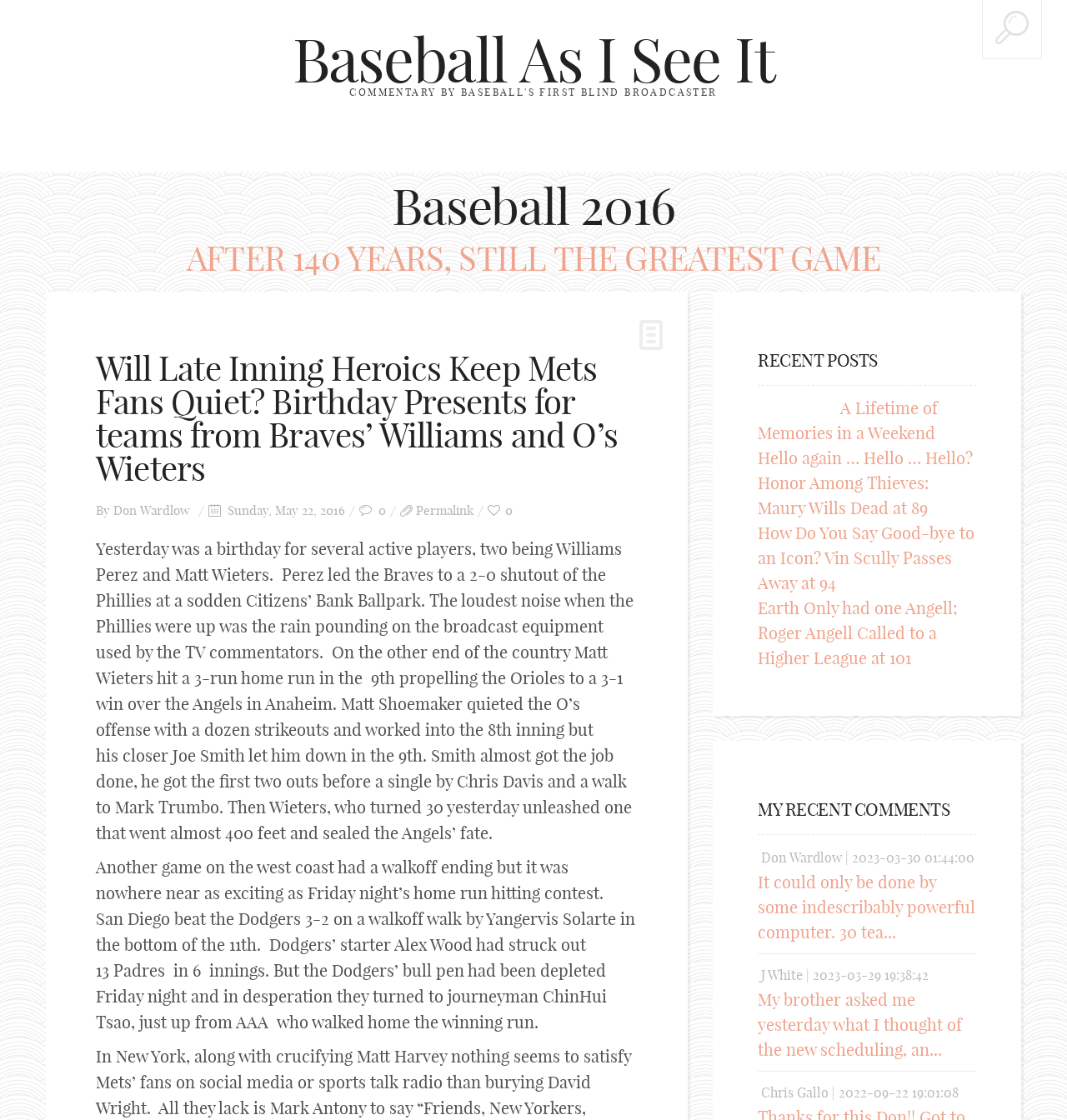Please pinpoint the bounding box coordinates for the region I should click to adhere to this instruction: "Check the comment by Don Wardlow".

[0.71, 0.758, 0.798, 0.773]